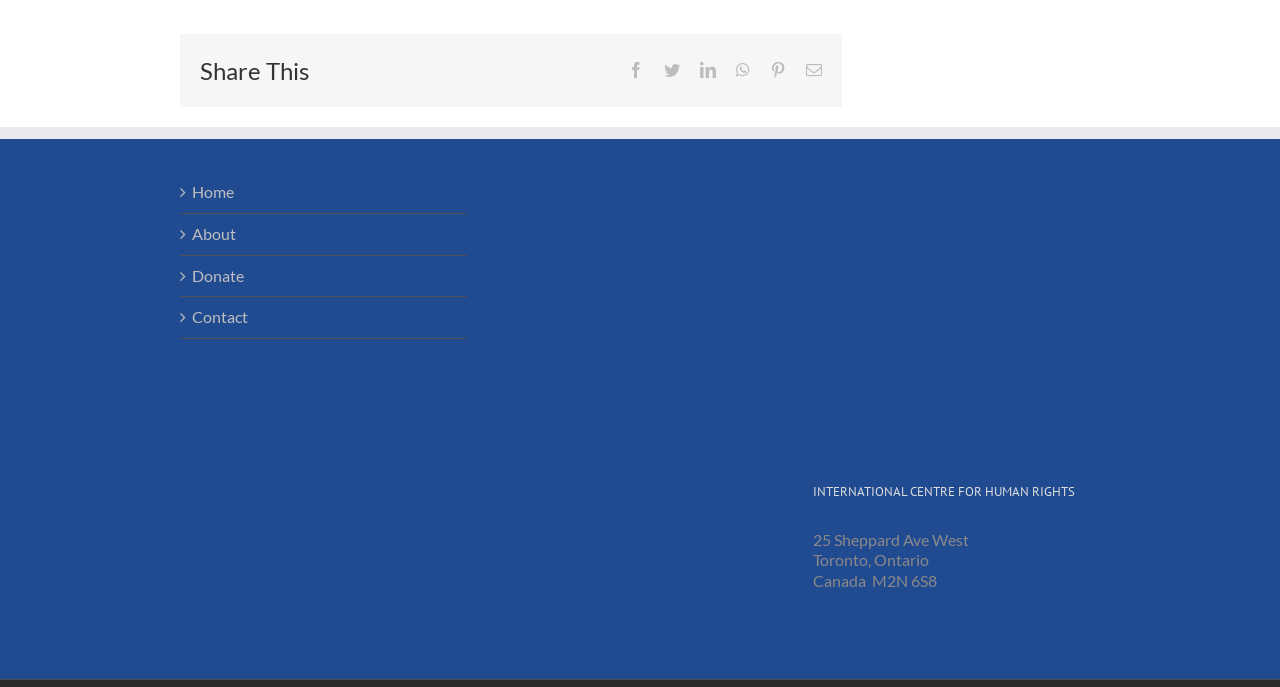Respond with a single word or phrase to the following question: What is the position of the social media links?

Top-right